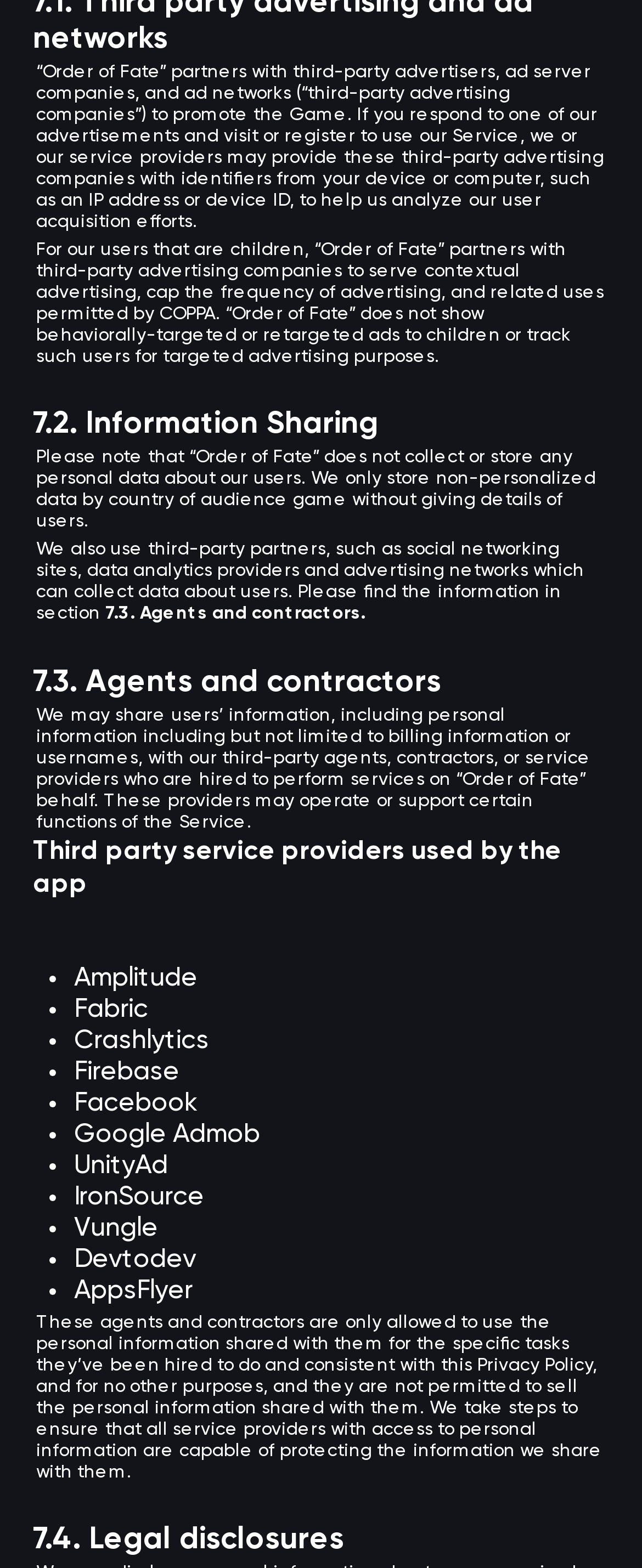Examine the image carefully and respond to the question with a detailed answer: 
What is the name of the third-party service provider used for data analytics?

The webpage lists several third-party service providers used by the app, including Amplitude, which is likely used for data analytics purposes.